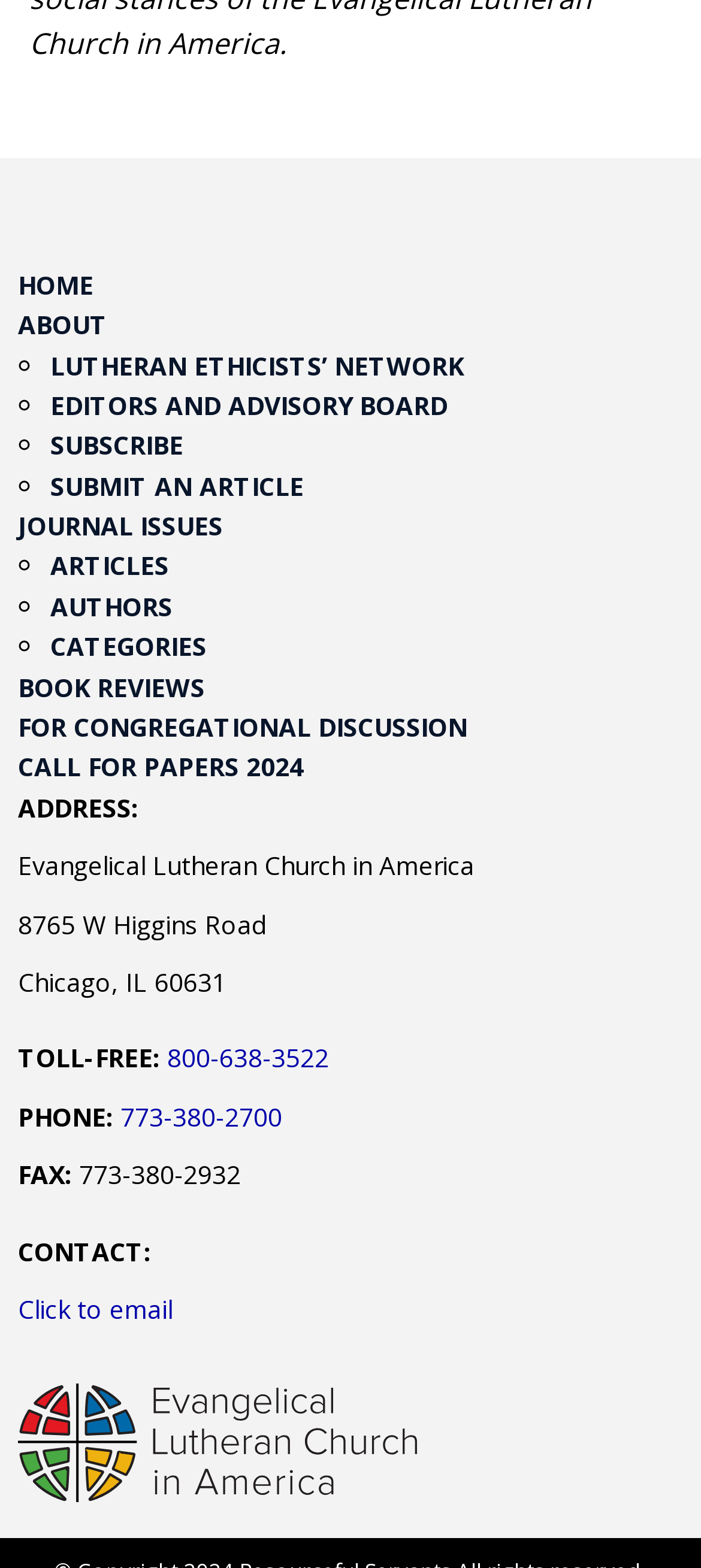Find and specify the bounding box coordinates that correspond to the clickable region for the instruction: "Subscribe to the newsletter".

[0.072, 0.273, 0.262, 0.295]